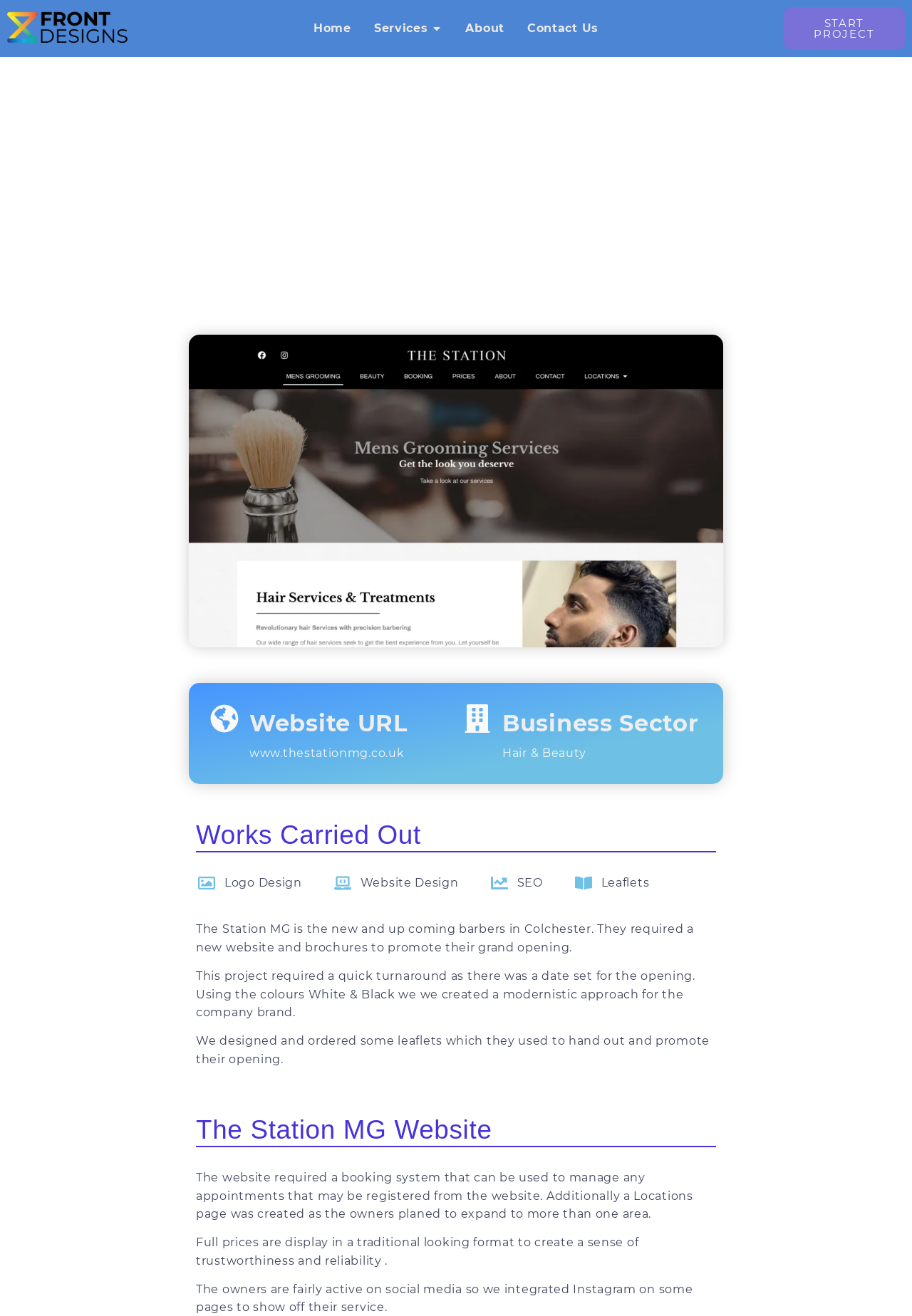Determine the bounding box coordinates of the UI element that matches the following description: "Projects". The coordinates should be four float numbers between 0 and 1 in the format [left, top, right, bottom].

[0.407, 0.191, 0.465, 0.201]